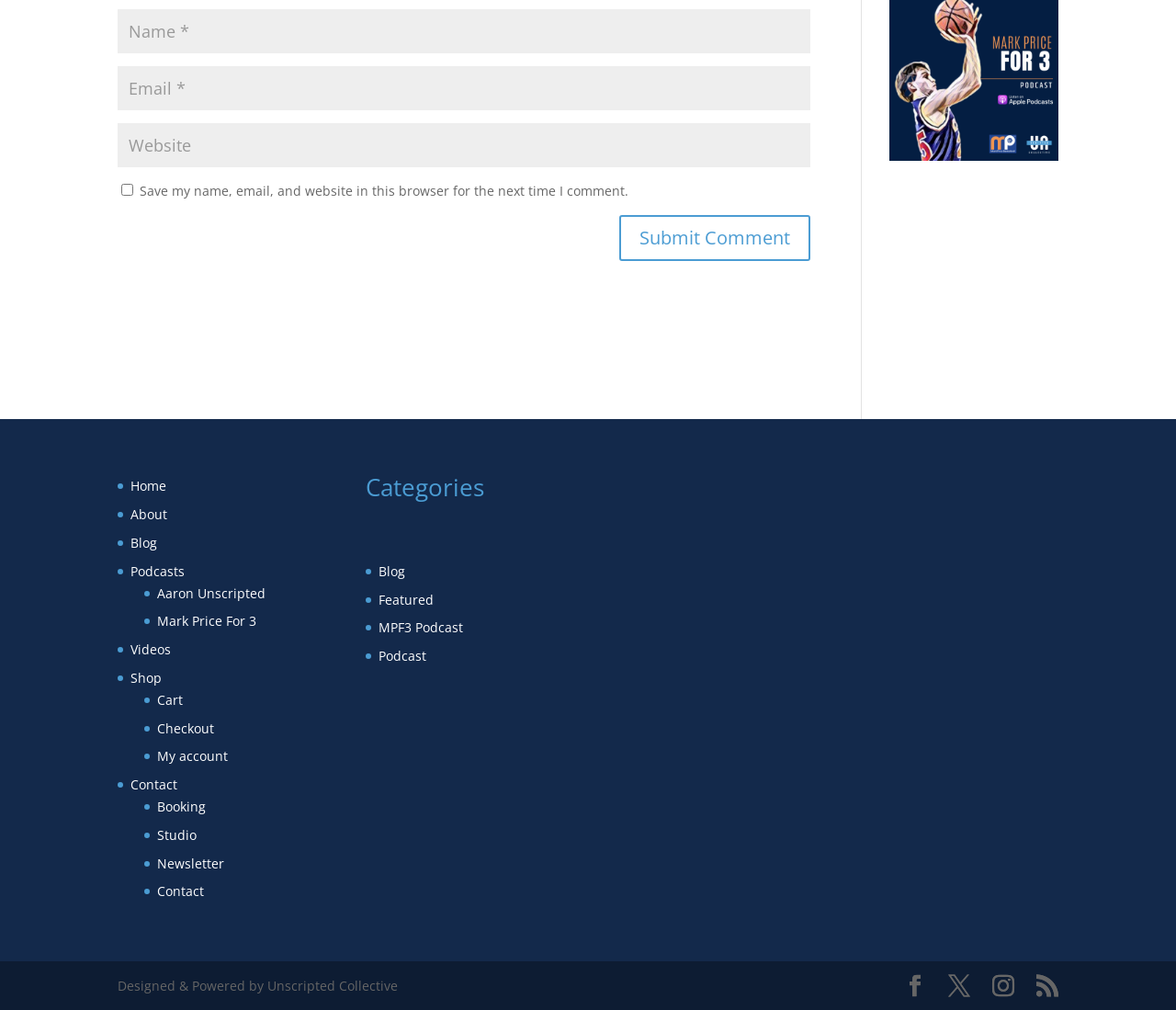Locate the bounding box coordinates of the segment that needs to be clicked to meet this instruction: "search for something".

None